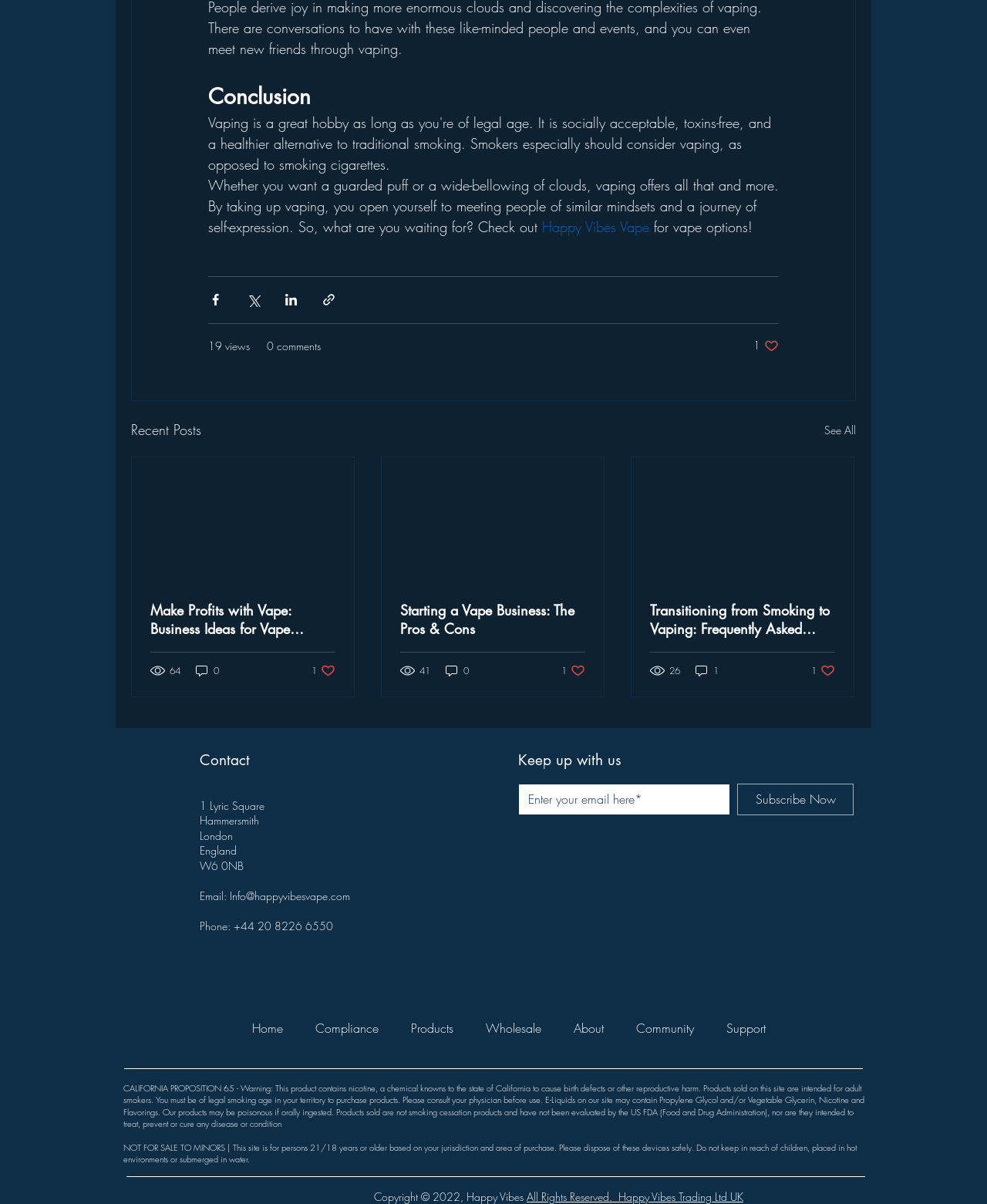Can you find the bounding box coordinates for the element to click on to achieve the instruction: "View the 'Recent Posts'"?

[0.133, 0.348, 0.204, 0.366]